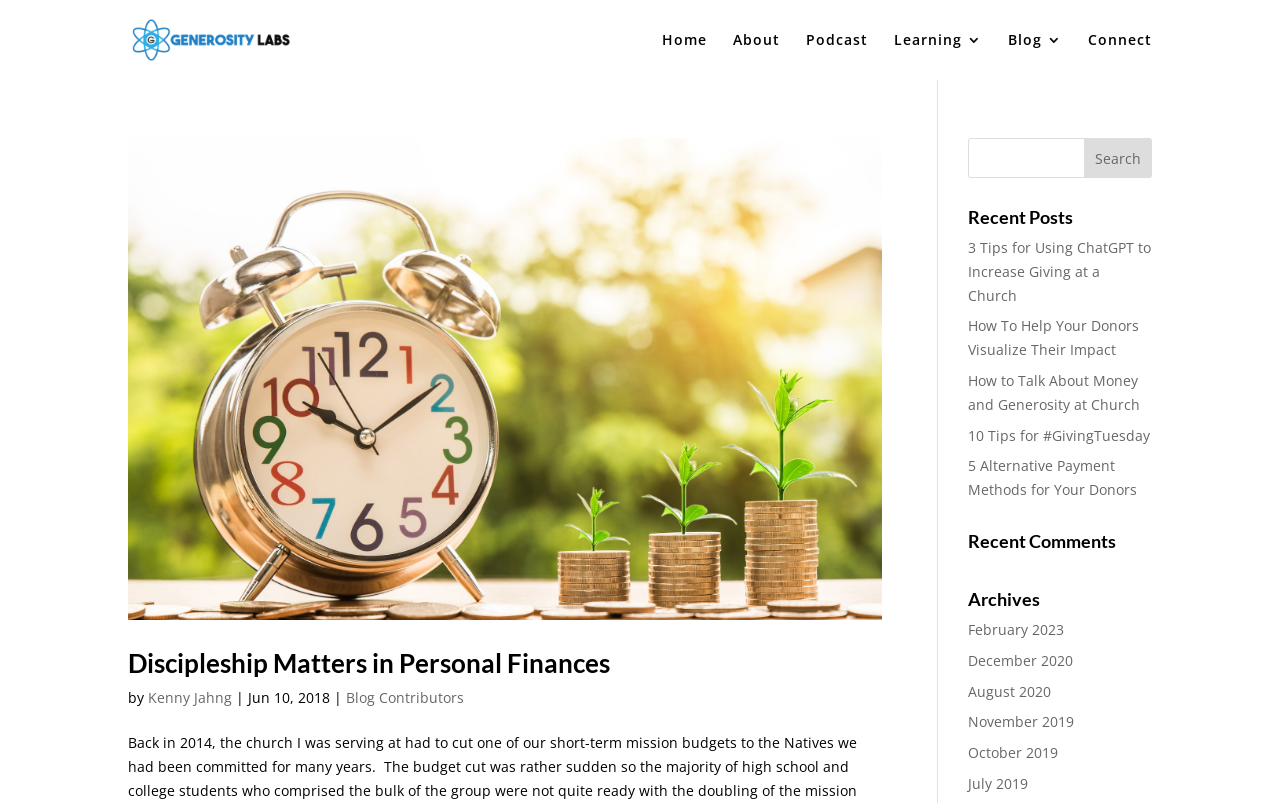Determine the bounding box coordinates of the region I should click to achieve the following instruction: "View posts from February 2023". Ensure the bounding box coordinates are four float numbers between 0 and 1, i.e., [left, top, right, bottom].

[0.756, 0.772, 0.831, 0.796]